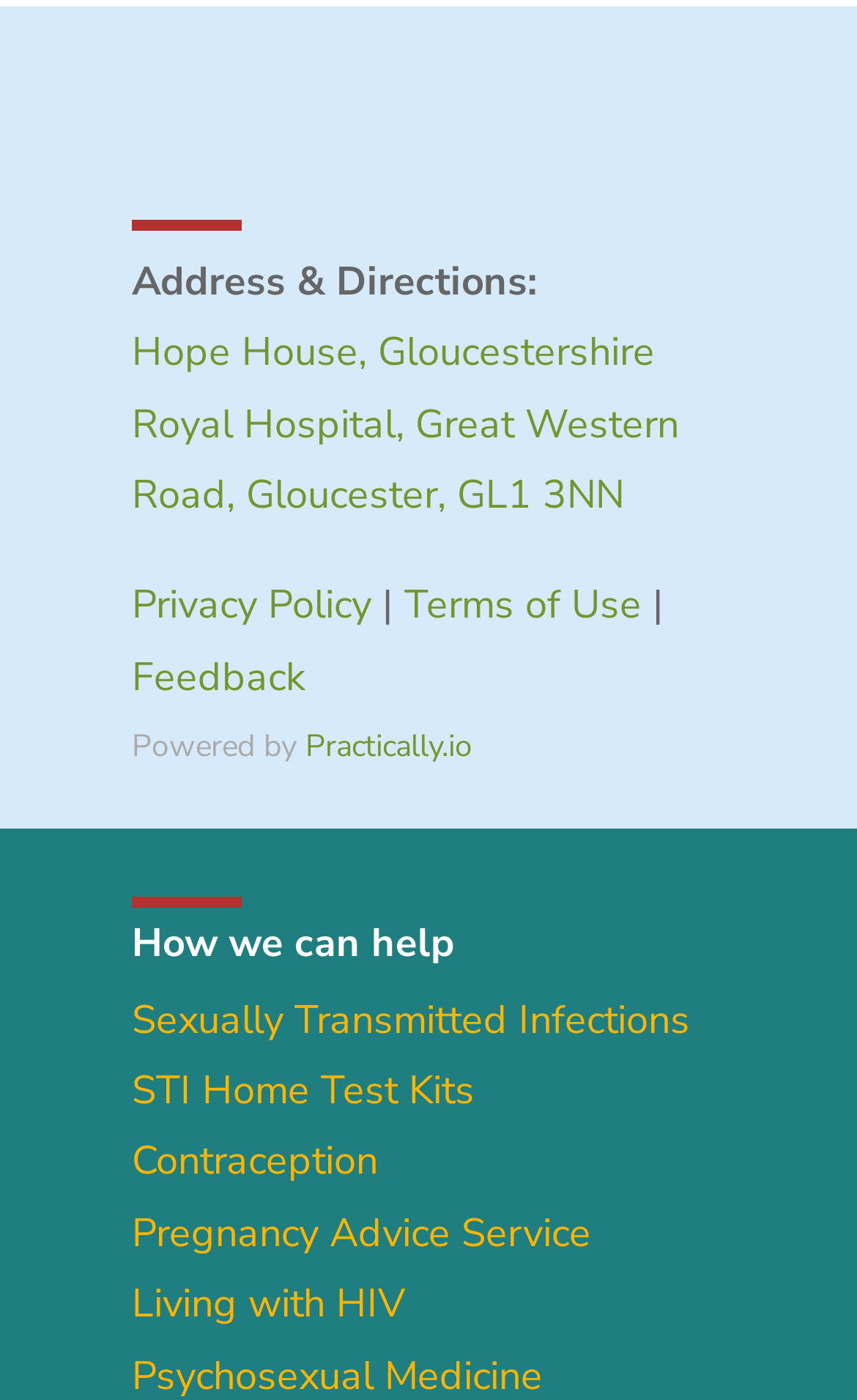What is the address of Hope House?
Using the visual information, reply with a single word or short phrase.

Great Western Road, Gloucester, GL1 3NN